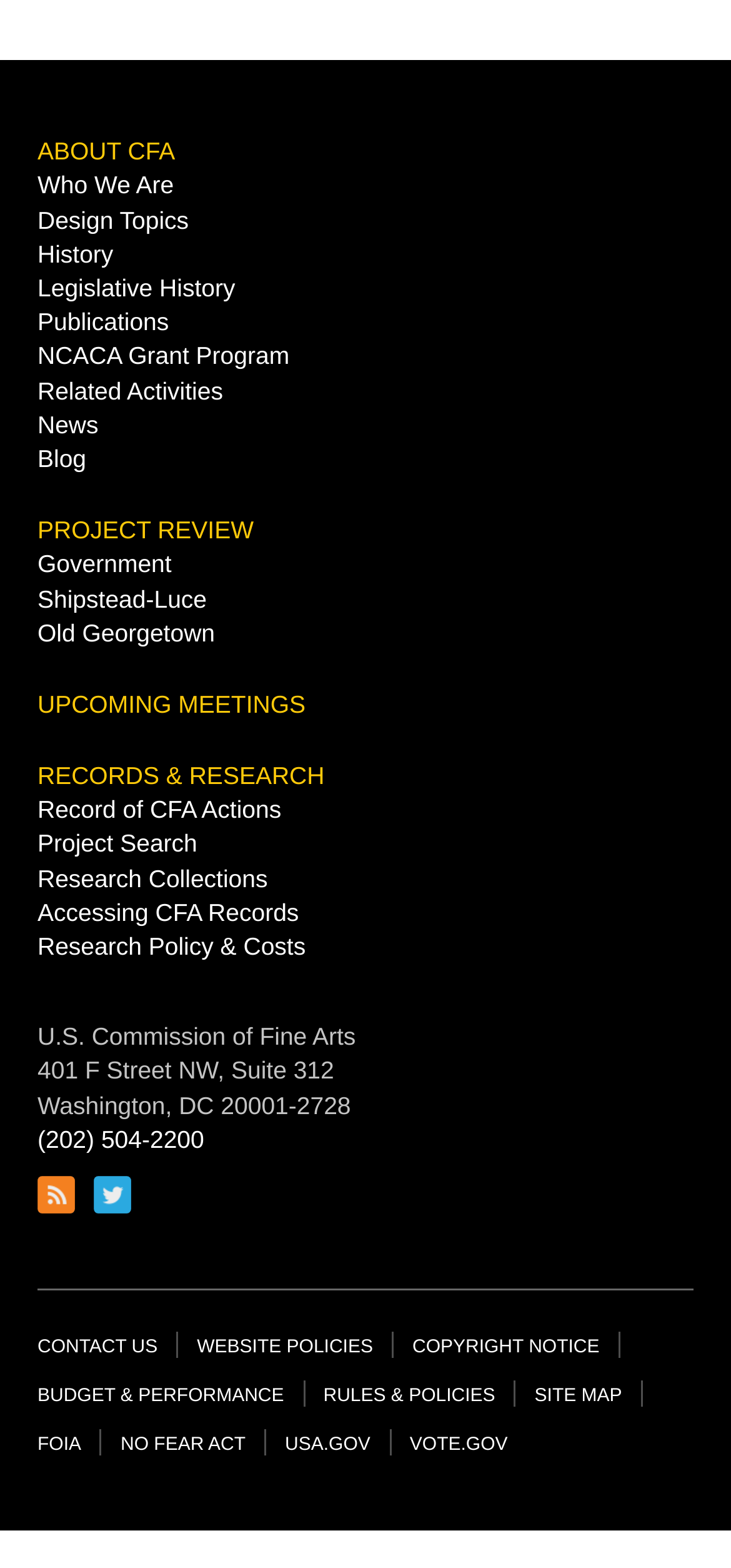How many links are there in the 'Footer Menu' section?
Please provide a single word or phrase answer based on the image.

15